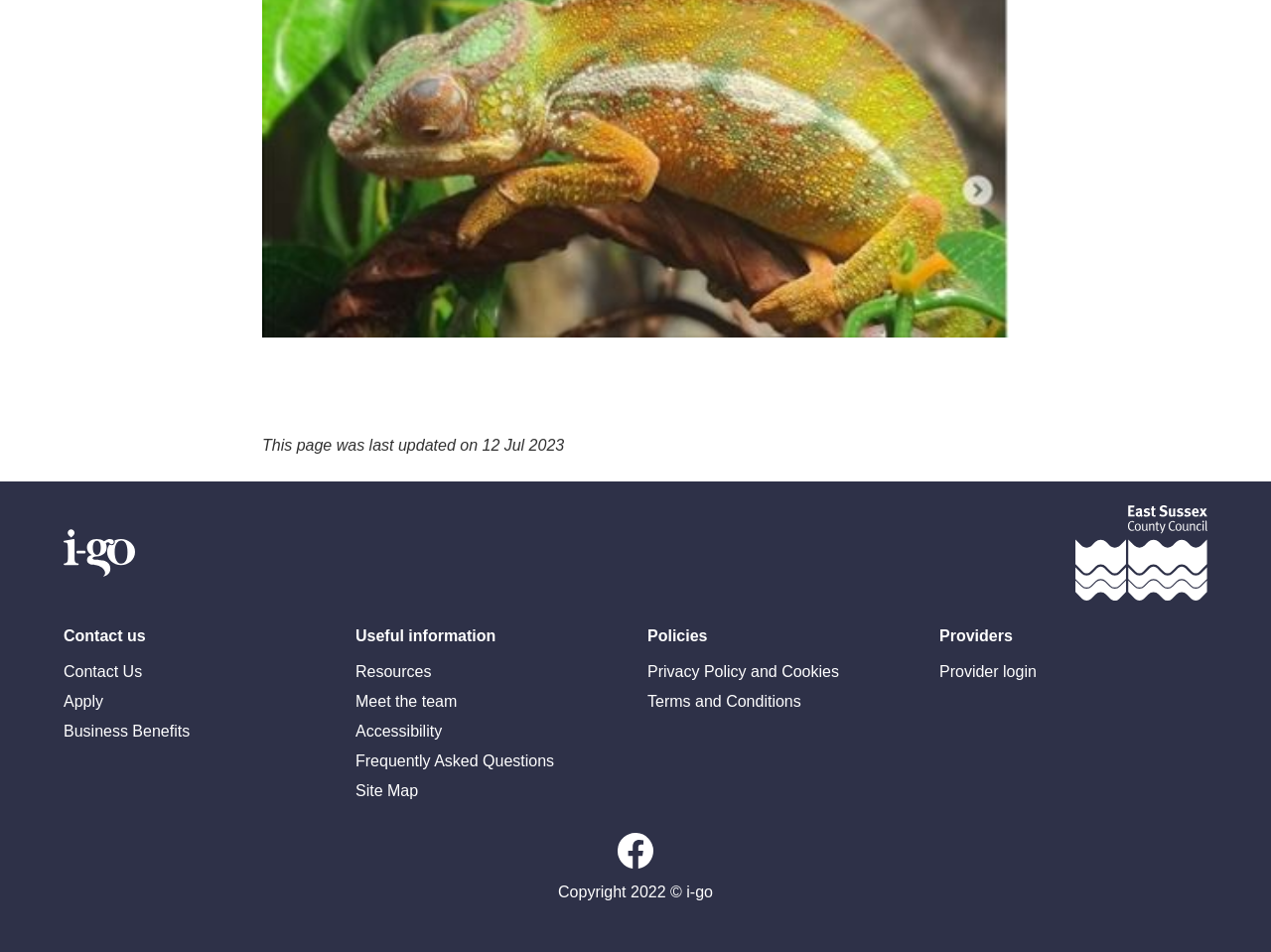Determine the bounding box for the UI element that matches this description: "Provider login".

[0.739, 0.693, 0.95, 0.718]